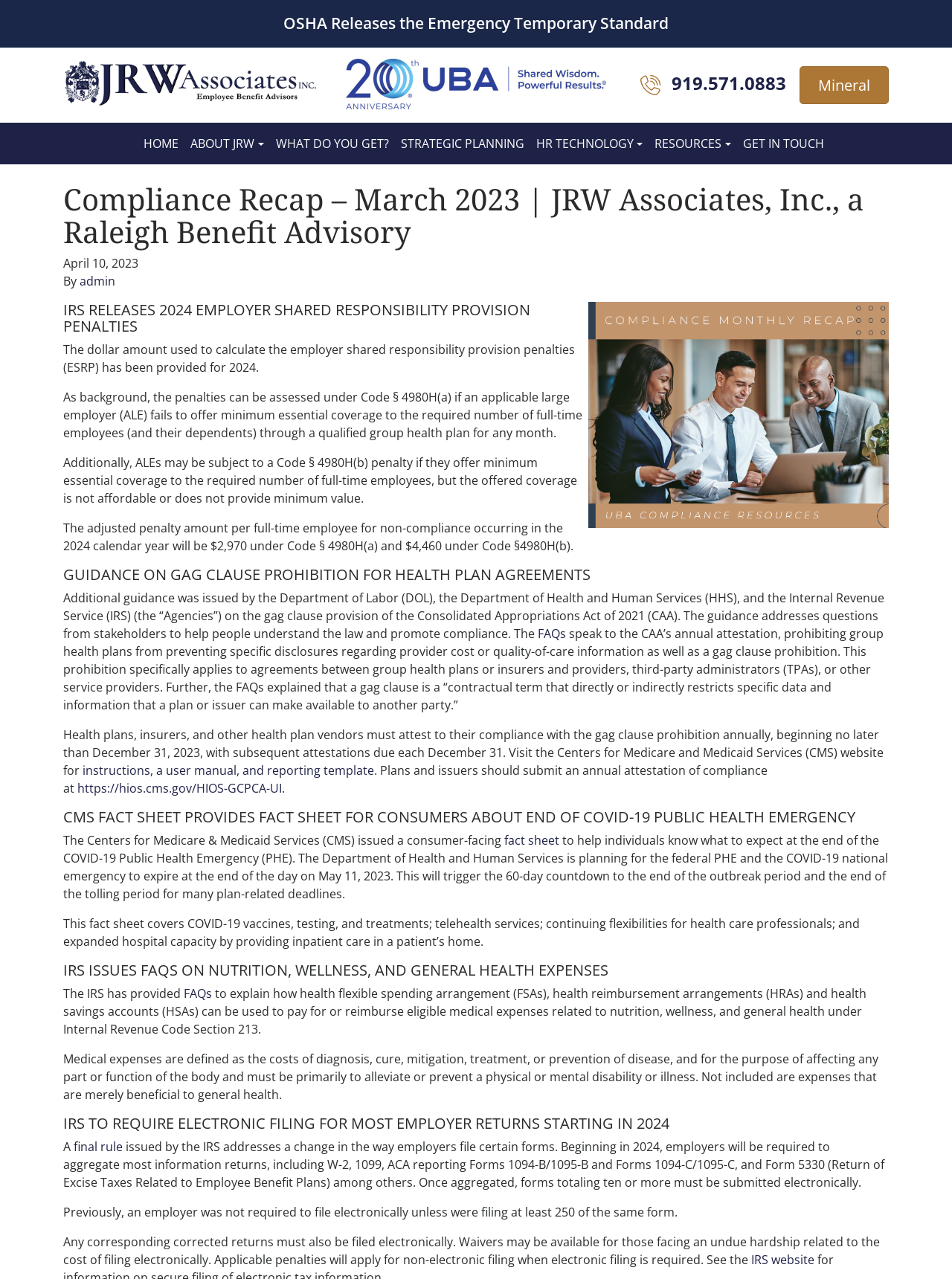Look at the image and give a detailed response to the following question: What is the purpose of the fact sheet issued by the Centers for Medicare & Medicaid Services?

I read the article about the fact sheet and found that its purpose is to help individuals understand what to expect at the end of the COVID-19 Public Health Emergency.